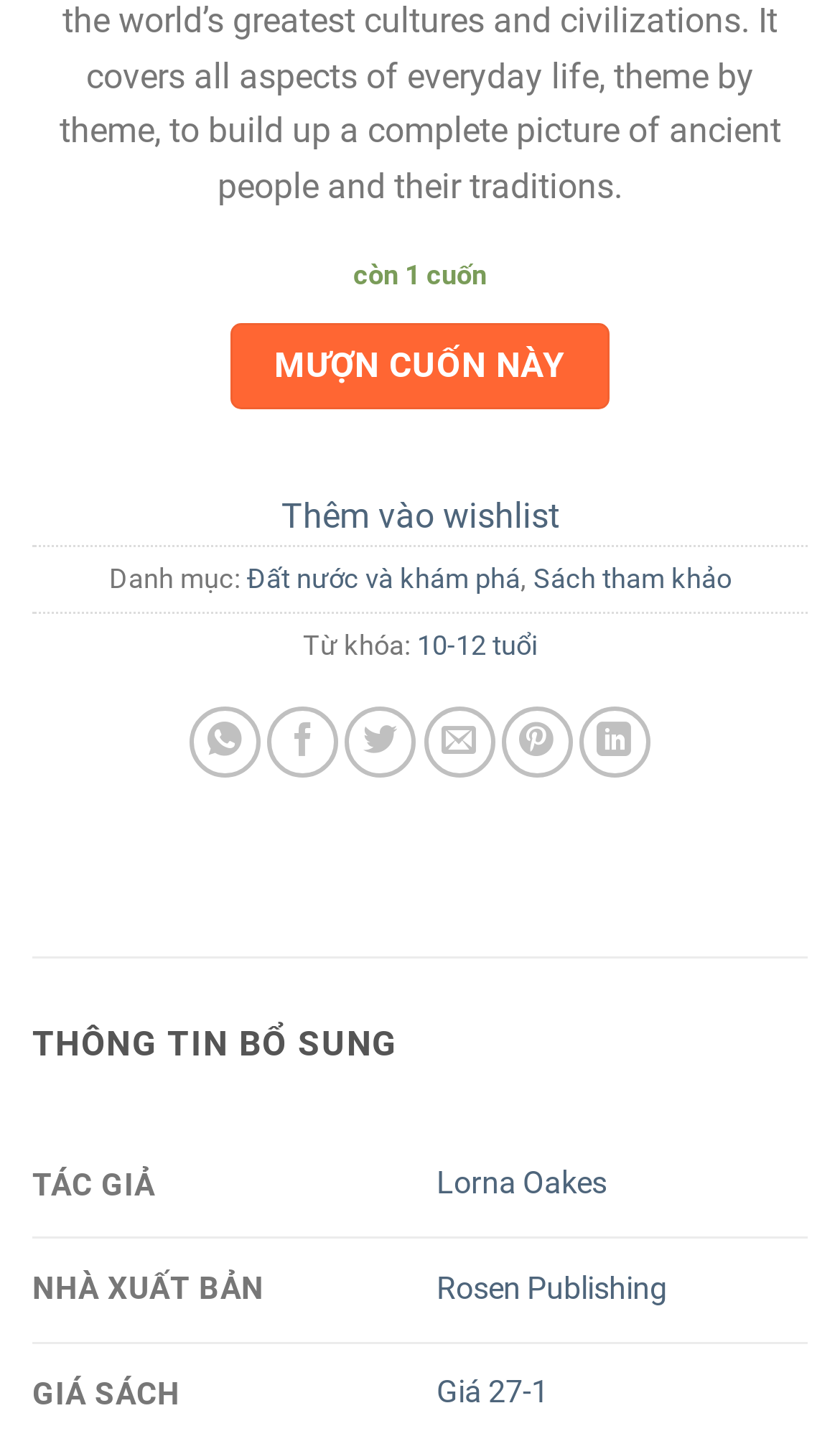Please identify the bounding box coordinates of the area that needs to be clicked to follow this instruction: "Explore the 'HABAKKUK' tag".

None